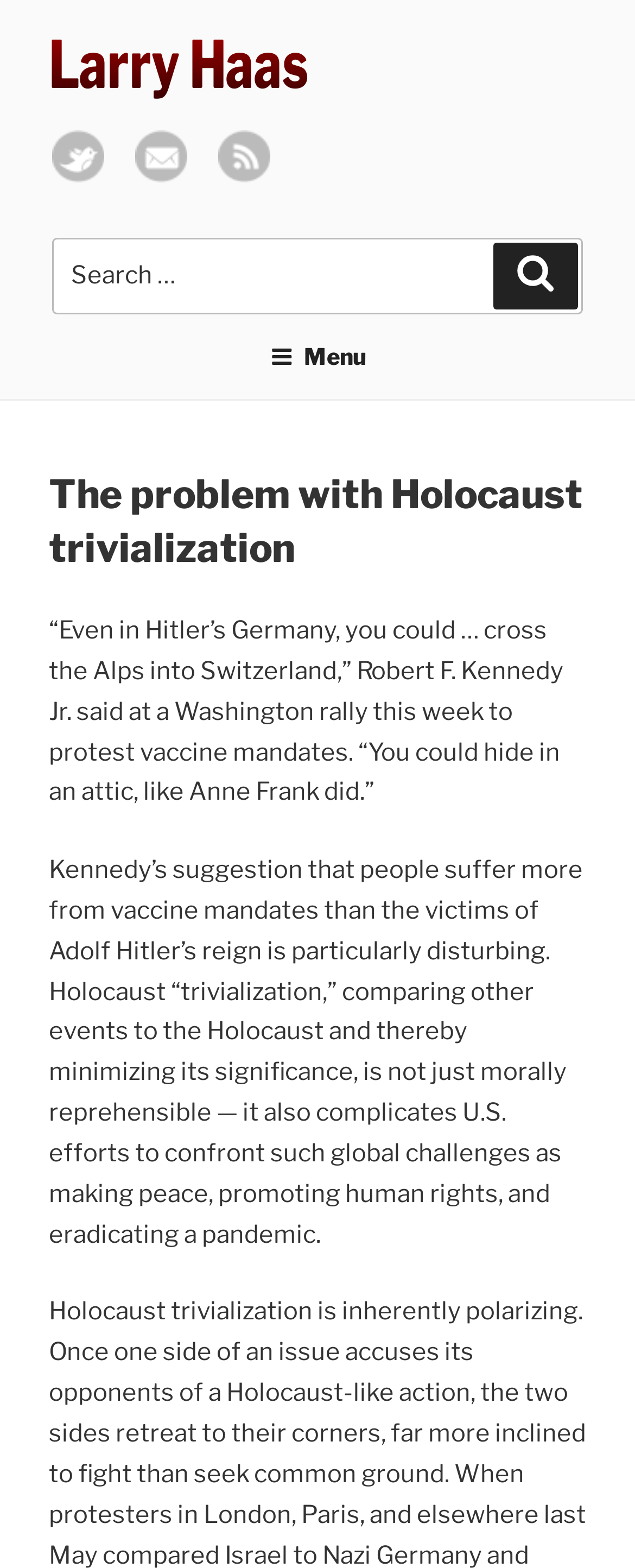What is the primary heading on this webpage?

The problem with Holocaust trivialization